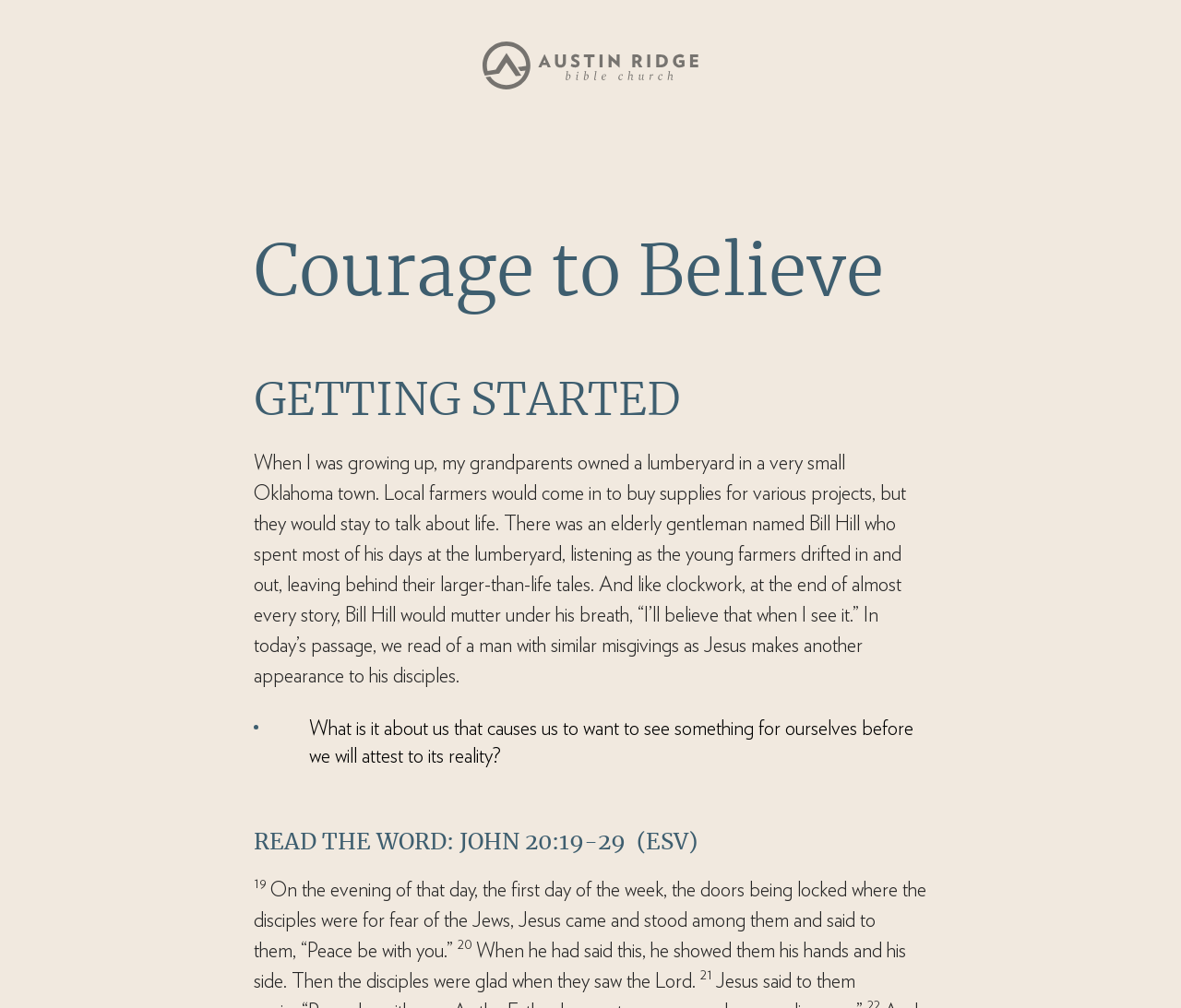What is the topic of the passage being discussed?
Refer to the screenshot and deliver a thorough answer to the question presented.

The question asks for the topic of the passage being discussed. By reading the StaticText elements and the heading elements, we can determine that the topic of the passage is Jesus' appearance to his disciples.